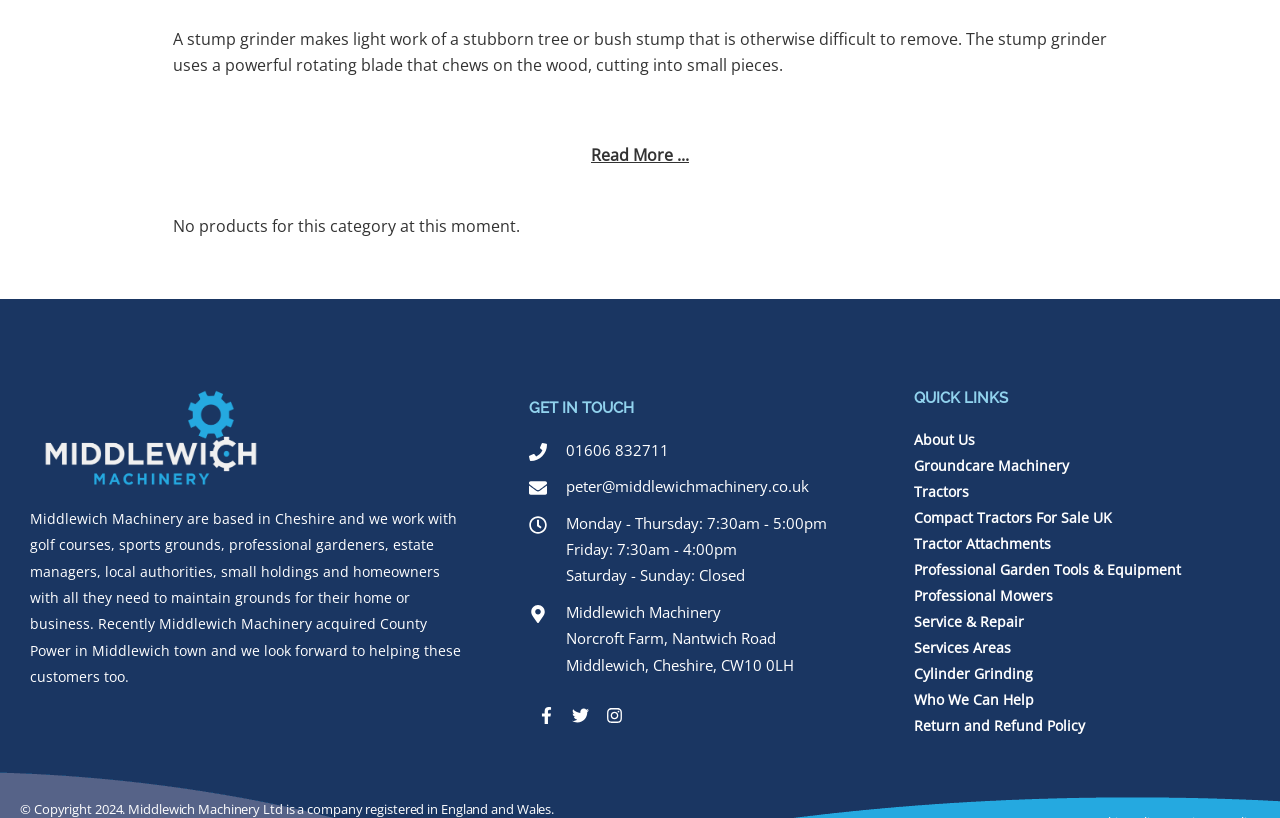Identify the bounding box for the UI element that is described as follows: "Service & Repair".

[0.714, 0.744, 0.977, 0.776]